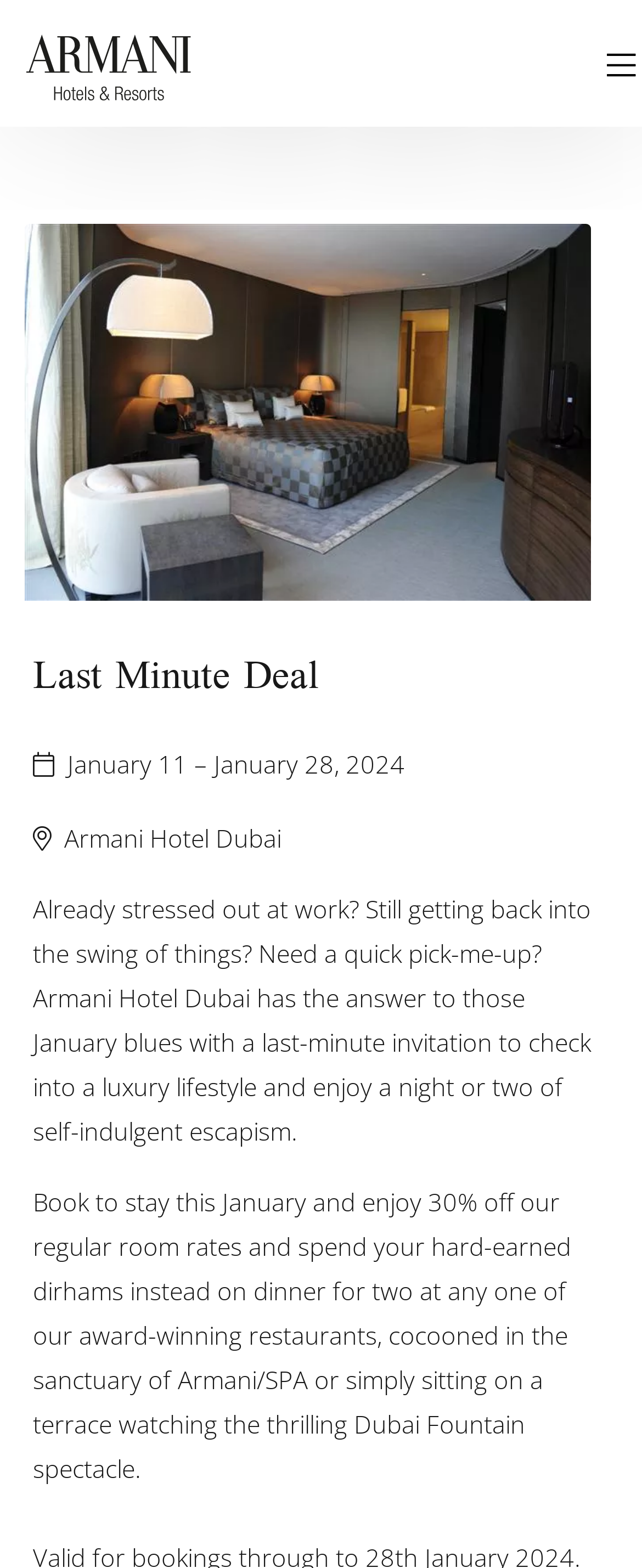Provide an in-depth caption for the webpage.

The webpage is about a last-minute deal at Armani Hotels, specifically at the Armani Hotel Dubai. At the top left, there is a link accompanied by a small image. Below this, there is a larger image that takes up most of the width of the page. 

The main content of the page is divided into sections, with a heading "Last Minute Deal" located near the top center of the page. Below this heading, there is a description list with two details. The first detail displays the dates "January 11 – January 28, 2024" and is positioned near the top center of the page. 

To the right of the dates, there is a static text "Armani Hotel Dubai". The second detail is a longer paragraph of text that describes the last-minute deal, including the benefits of booking a stay at the hotel in January, such as 30% off regular room rates and perks like dinner at an award-winning restaurant or a spa day. This text is located below the dates and takes up most of the width of the page.